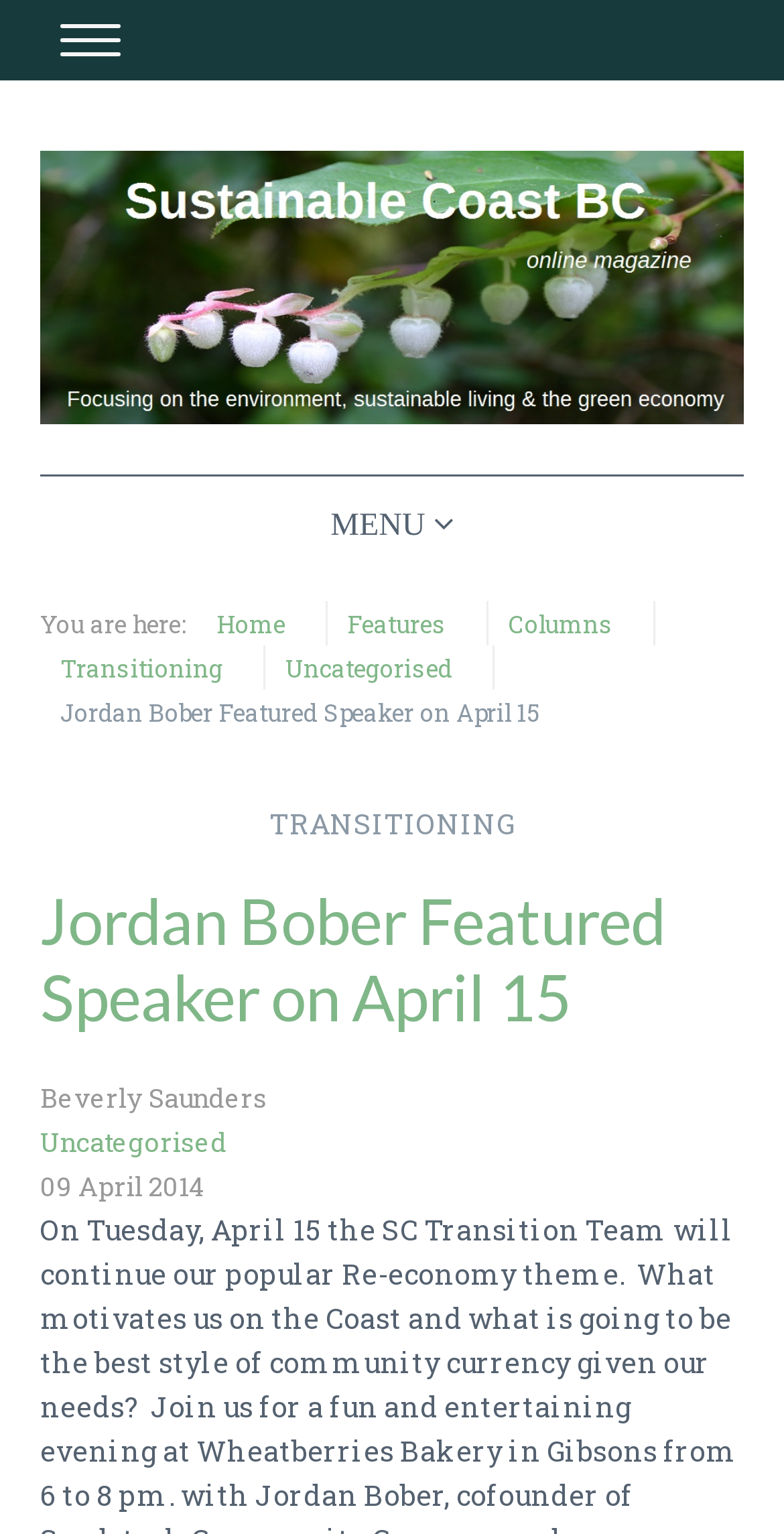Please determine the bounding box coordinates of the clickable area required to carry out the following instruction: "learn about transitioning". The coordinates must be four float numbers between 0 and 1, represented as [left, top, right, bottom].

[0.277, 0.845, 0.723, 0.889]